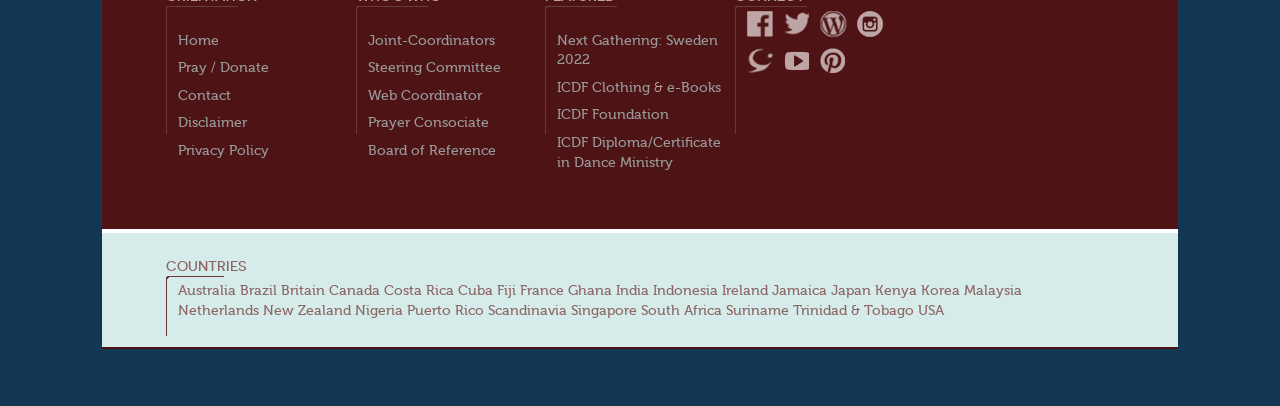Respond with a single word or phrase to the following question:
What is the country listed after Brazil?

Britain